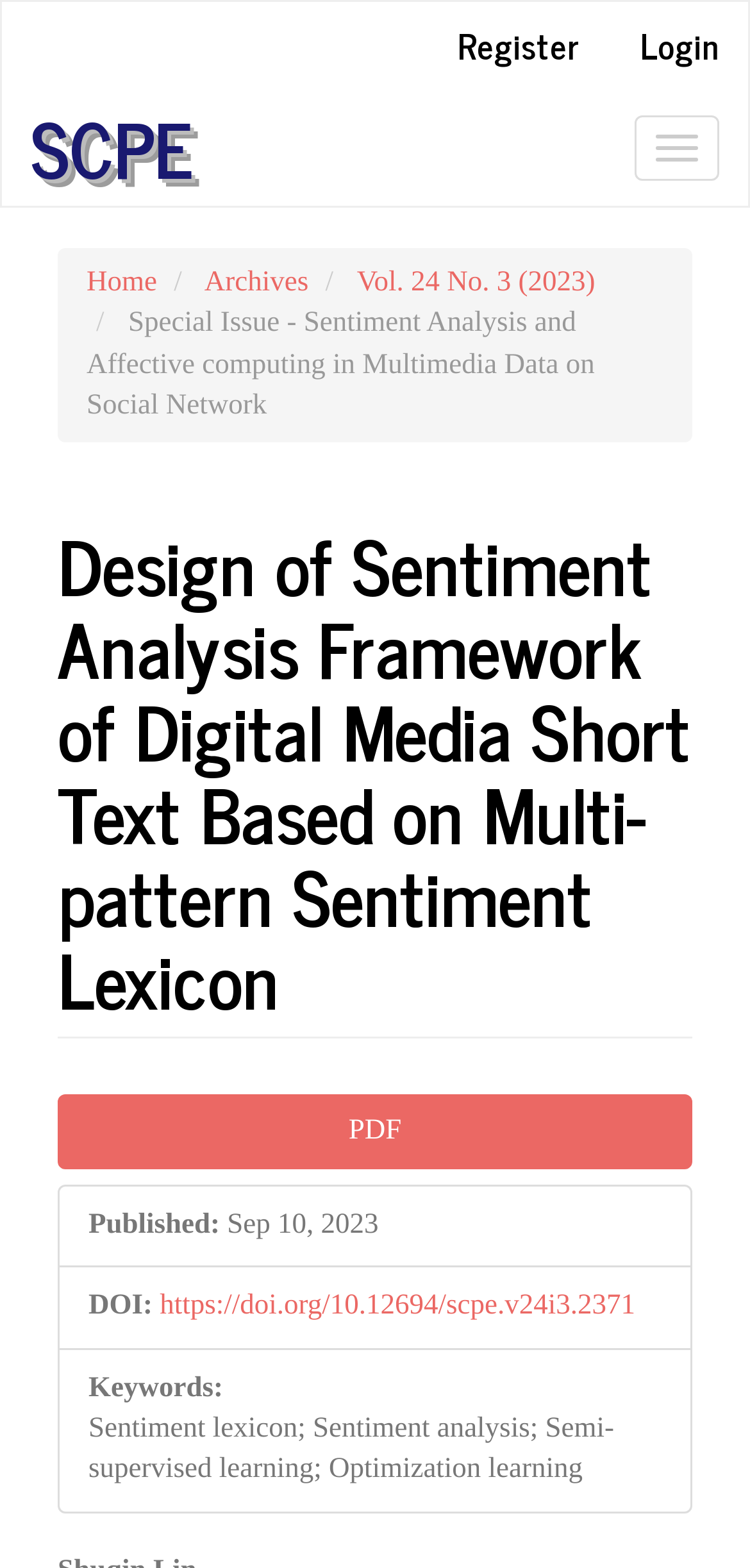Summarize the webpage in an elaborate manner.

This webpage appears to be an article page from a scientific journal, specifically the "Scalable Computing: Practice and Experience" journal. At the top, there is a main navigation menu with three links: "Main Navigation", "Main Content", and "Sidebar". To the right of these links, there are two buttons: "Register" and "Login".

Below the navigation menu, there is a breadcrumb navigation section that shows the current location within the journal's website. This section includes links to "Home", "Archives", and "Vol. 24 No. 3 (2023)", as well as a static text indicating that this is a special issue on "Sentiment Analysis and Affective computing in Multimedia Data on Social Network".

The main article content is divided into two sections. On the left, there is a sidebar with a heading "Article Sidebar" and a button to download the article in PDF format. Below the button, there are several static text elements displaying metadata about the article, including the publication date, DOI, and keywords.

On the right, there is the main article content, which includes a heading with the article title "Design of Sentiment Analysis Framework of Digital Media Short Text Based on Multi-pattern Sentiment Lexicon". The article content itself is not described in the accessibility tree, but it likely includes the full text of the article.

At the very top right of the page, there is a toggle navigation button that controls the navigation menu.